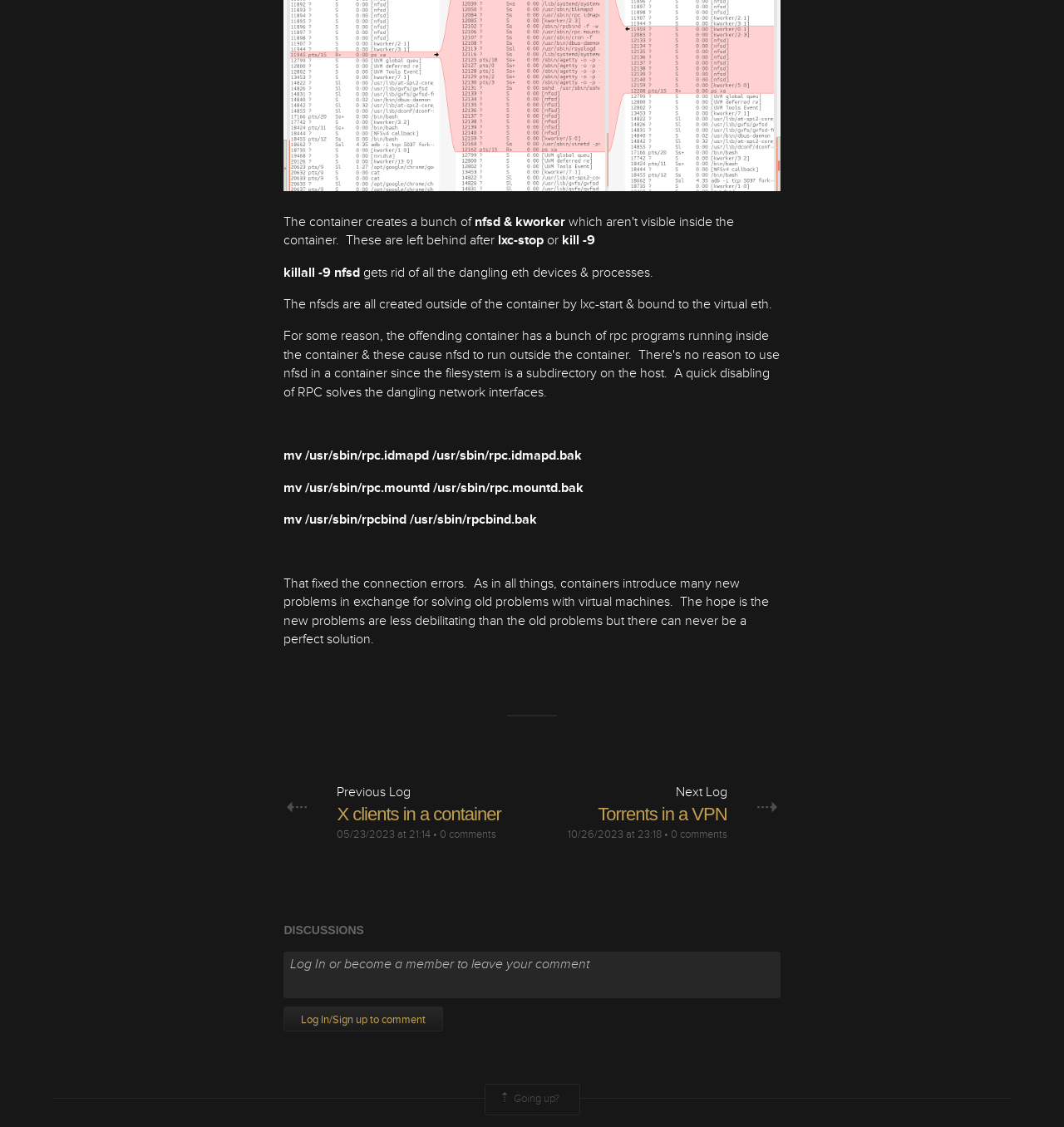Using floating point numbers between 0 and 1, provide the bounding box coordinates in the format (top-left x, top-left y, bottom-right x, bottom-right y). Locate the UI element described here: X clients in a container

[0.317, 0.51, 0.471, 0.528]